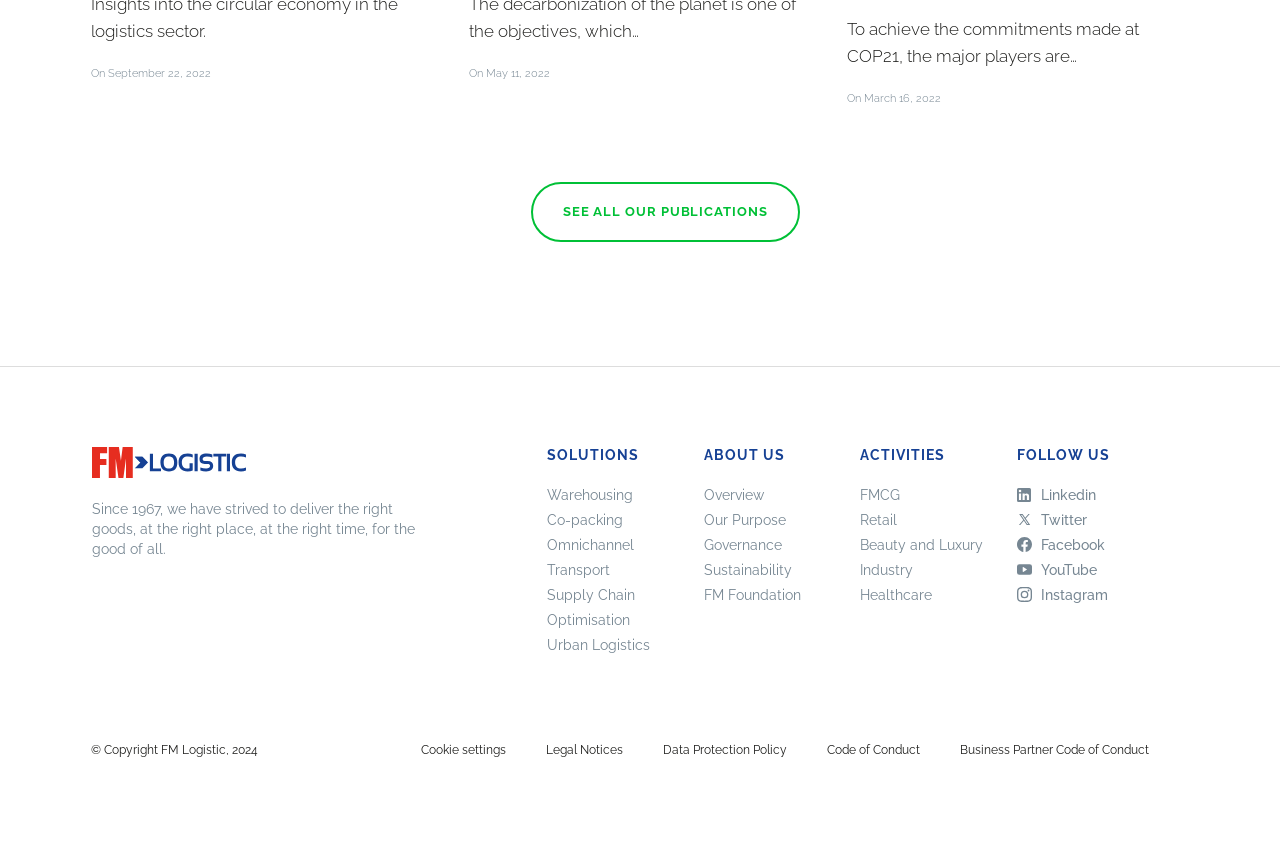Locate the bounding box coordinates of the element that should be clicked to fulfill the instruction: "Follow on LinkedIn".

[0.794, 0.571, 0.856, 0.589]